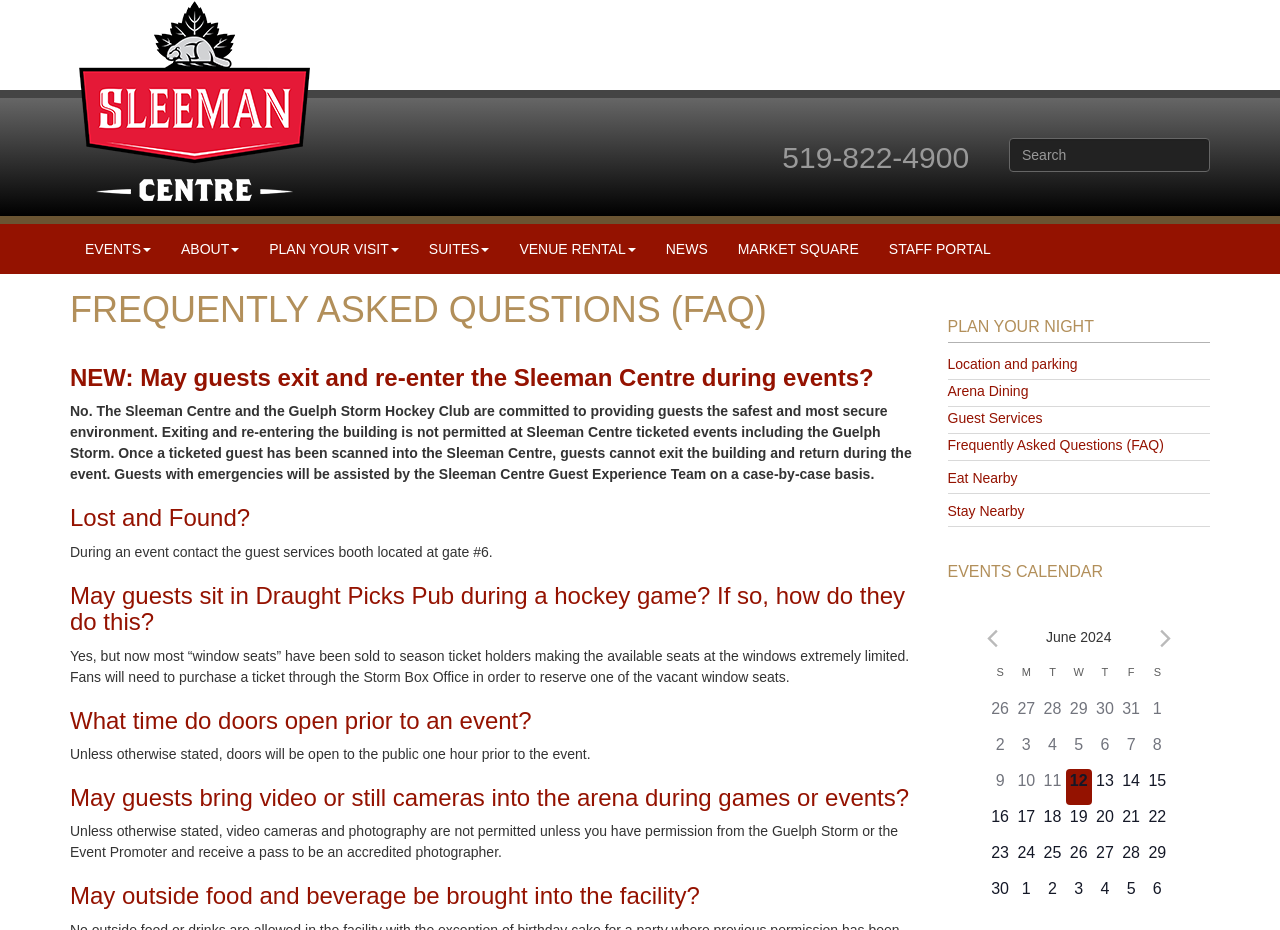Using the element description: "About", determine the bounding box coordinates. The coordinates should be in the format [left, top, right, bottom], with values between 0 and 1.

[0.13, 0.241, 0.199, 0.295]